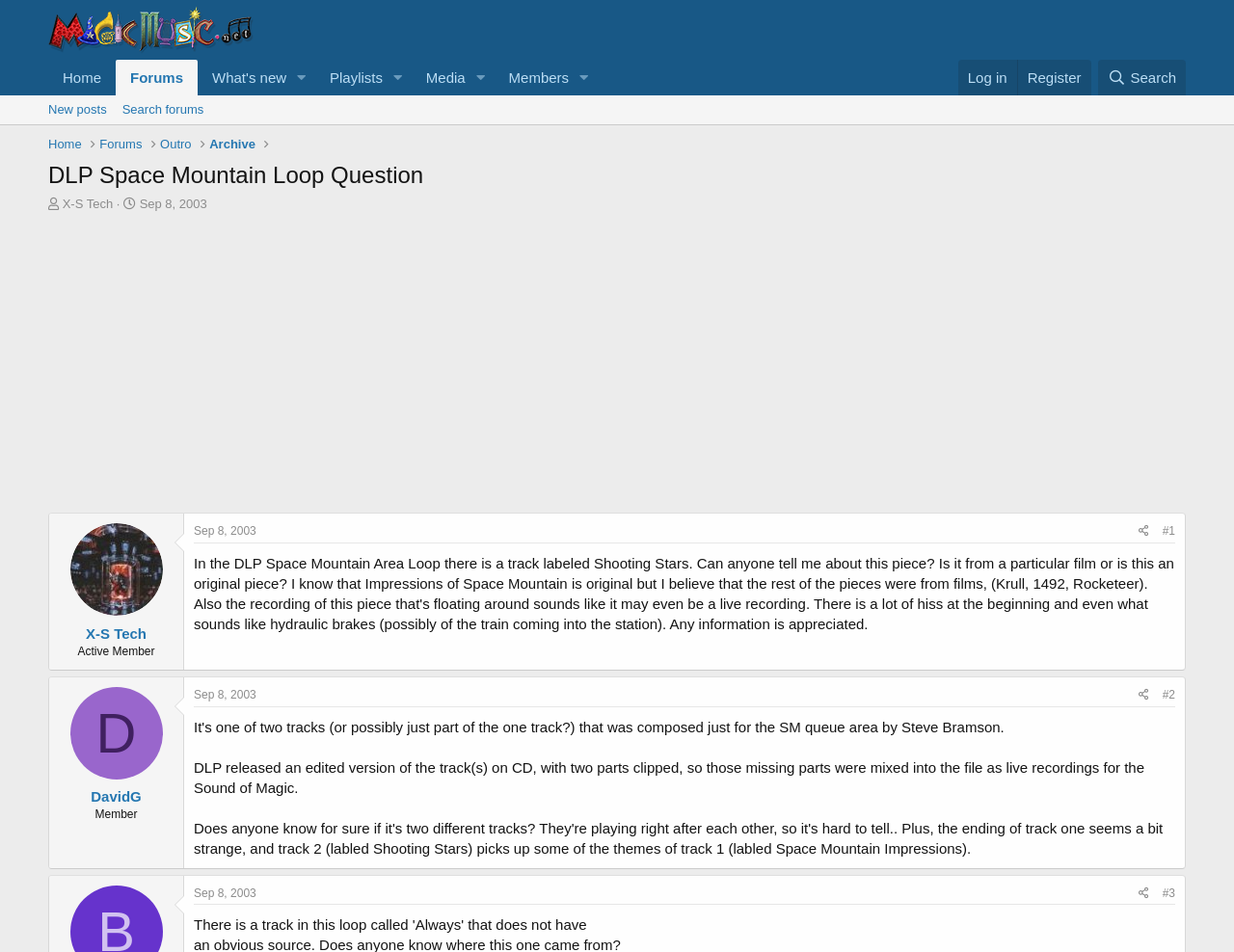Specify the bounding box coordinates of the region I need to click to perform the following instruction: "read the publications by Benjamin Steininger". The coordinates must be four float numbers in the range of 0 to 1, i.e., [left, top, right, bottom].

None